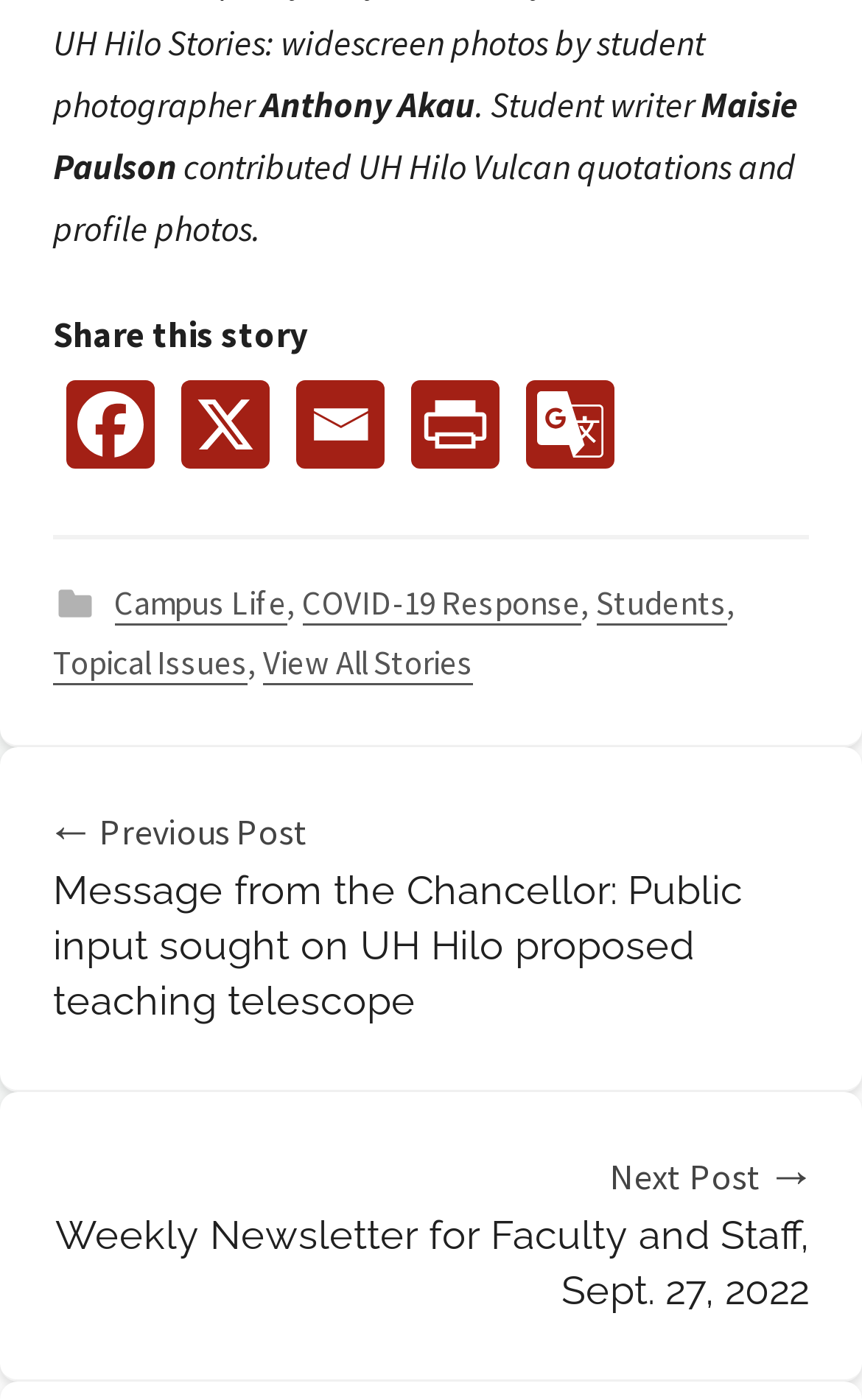Given the description of the UI element: "Campus Life", predict the bounding box coordinates in the form of [left, top, right, bottom], with each value being a float between 0 and 1.

[0.132, 0.416, 0.332, 0.447]